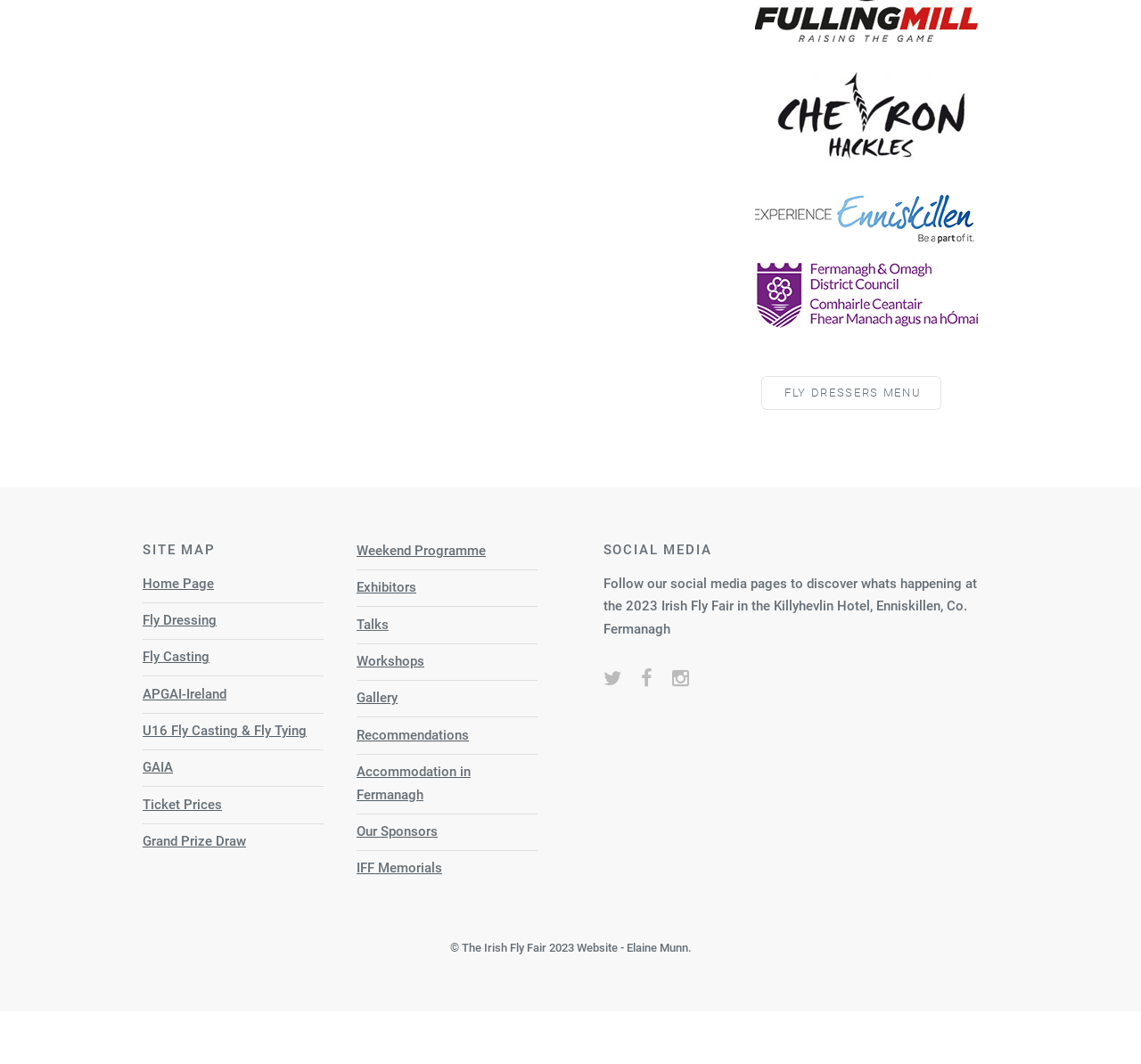Determine the bounding box coordinates of the clickable element necessary to fulfill the instruction: "View Weekend Programme". Provide the coordinates as four float numbers within the 0 to 1 range, i.e., [left, top, right, bottom].

[0.312, 0.51, 0.426, 0.525]